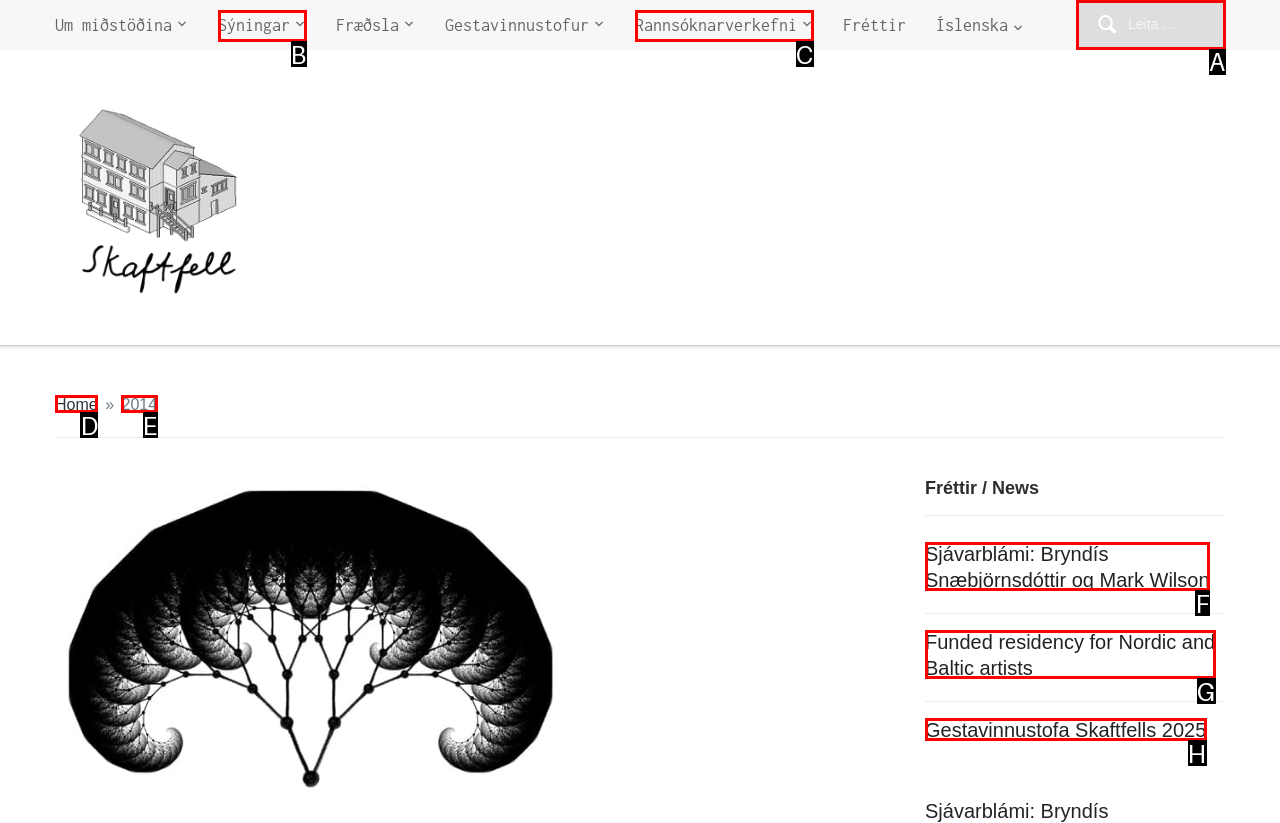Identify the correct UI element to click for this instruction: Learn about Sjávarblámi: Bryndís Snæbjörnsdóttir og Mark Wilson
Respond with the appropriate option's letter from the provided choices directly.

F